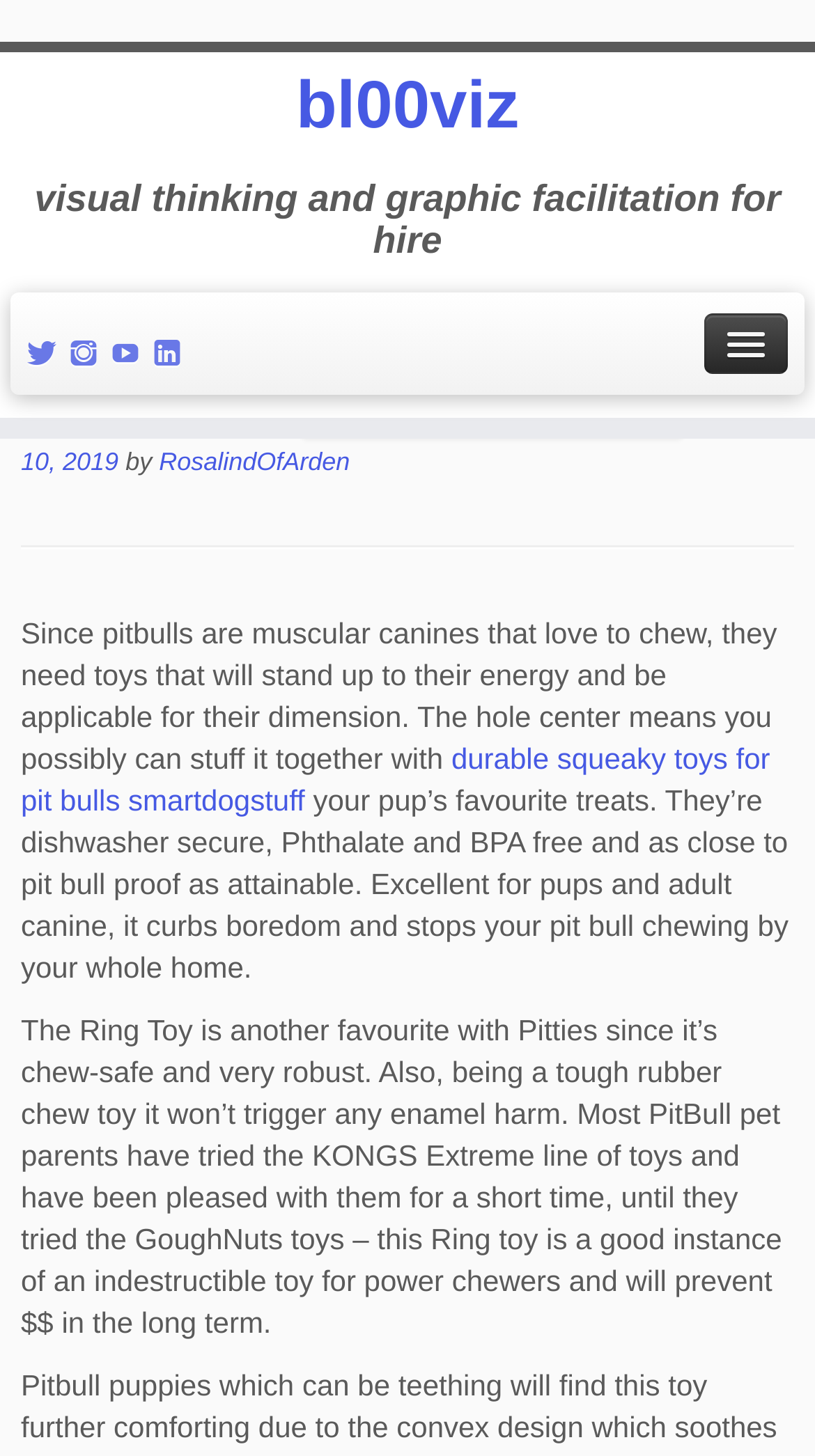Provide your answer in one word or a succinct phrase for the question: 
What is the material of the durable toys?

Rubber